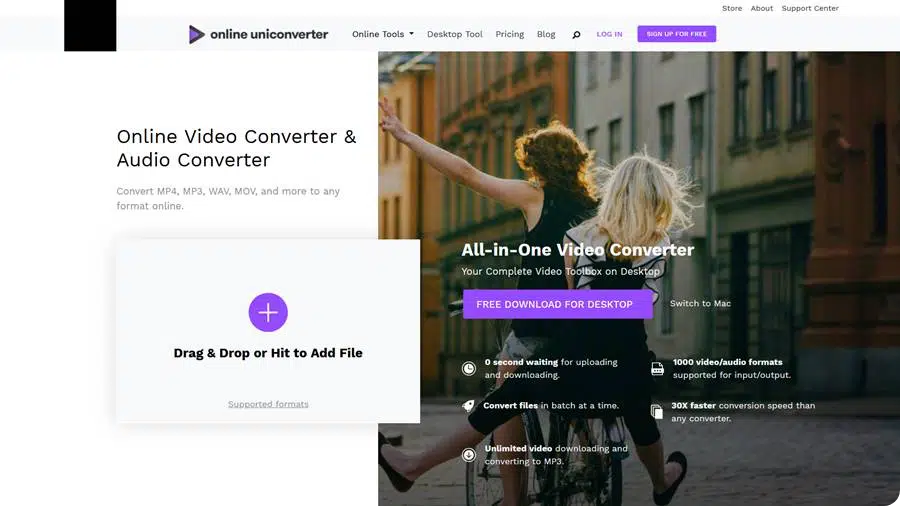Analyze the image and answer the question with as much detail as possible: 
What is one of the key features of Online UniConverter?

The caption highlights the key features of the service, including 'no waiting time for uploads', which means that users do not have to wait for their files to upload before converting them, making the process faster and more efficient.